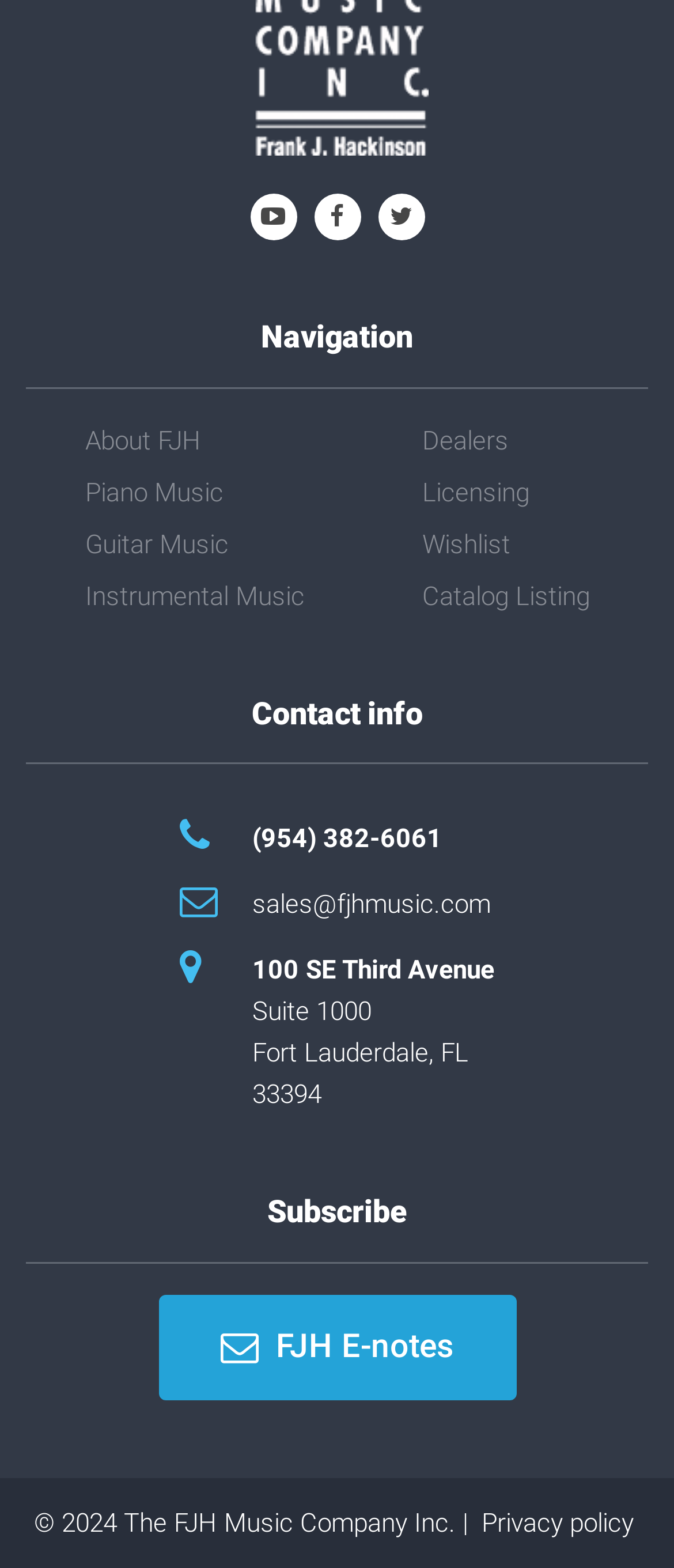Show the bounding box coordinates for the element that needs to be clicked to execute the following instruction: "View Licensing information". Provide the coordinates in the form of four float numbers between 0 and 1, i.e., [left, top, right, bottom].

[0.626, 0.3, 0.785, 0.327]